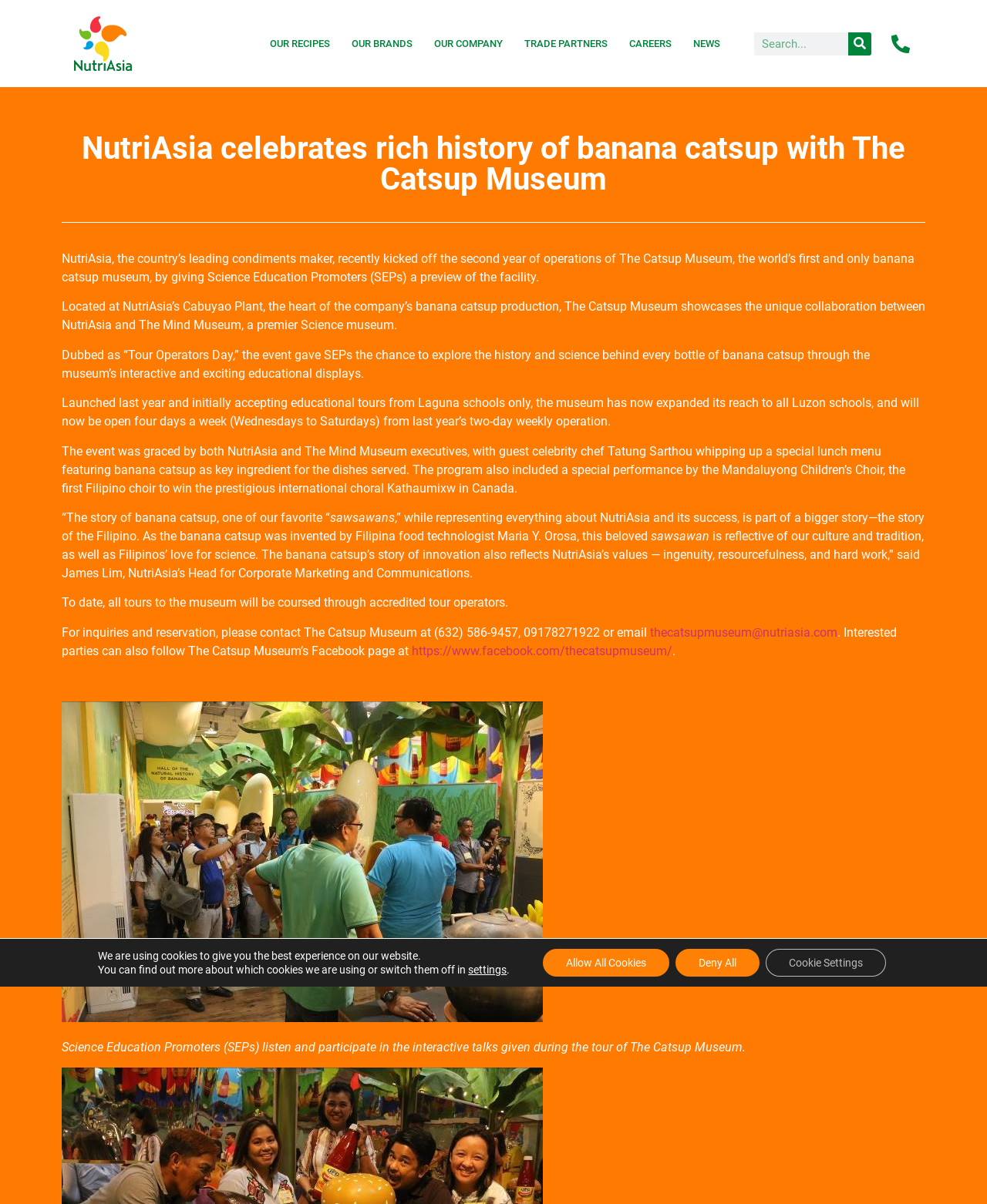Please determine the bounding box coordinates of the clickable area required to carry out the following instruction: "Visit OUR RECIPES page". The coordinates must be four float numbers between 0 and 1, represented as [left, top, right, bottom].

[0.263, 0.021, 0.345, 0.051]